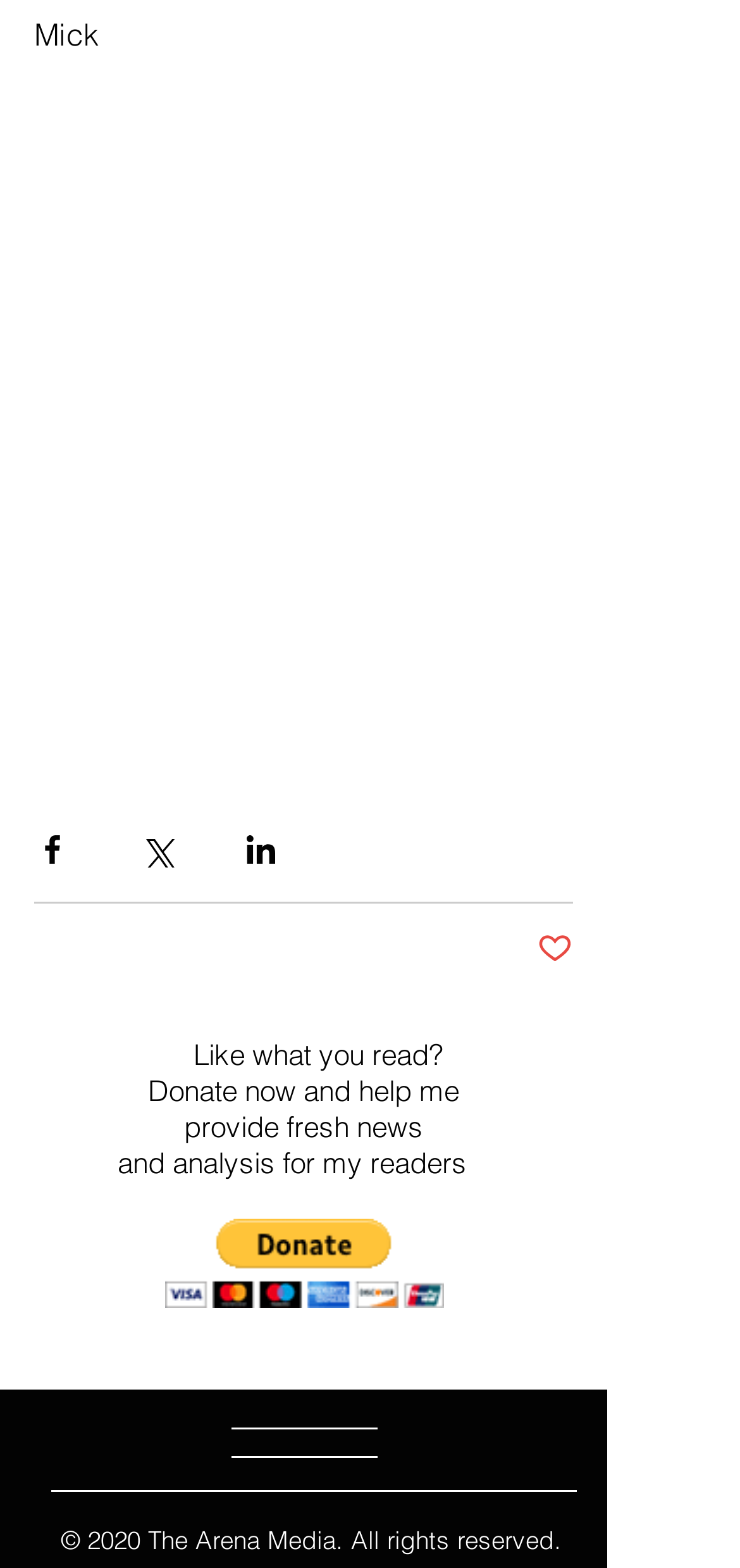Return the bounding box coordinates of the UI element that corresponds to this description: "alt="PayPal Button" aria-label="Donate via PayPal"". The coordinates must be given as four float numbers in the range of 0 and 1, [left, top, right, bottom].

[0.223, 0.778, 0.6, 0.835]